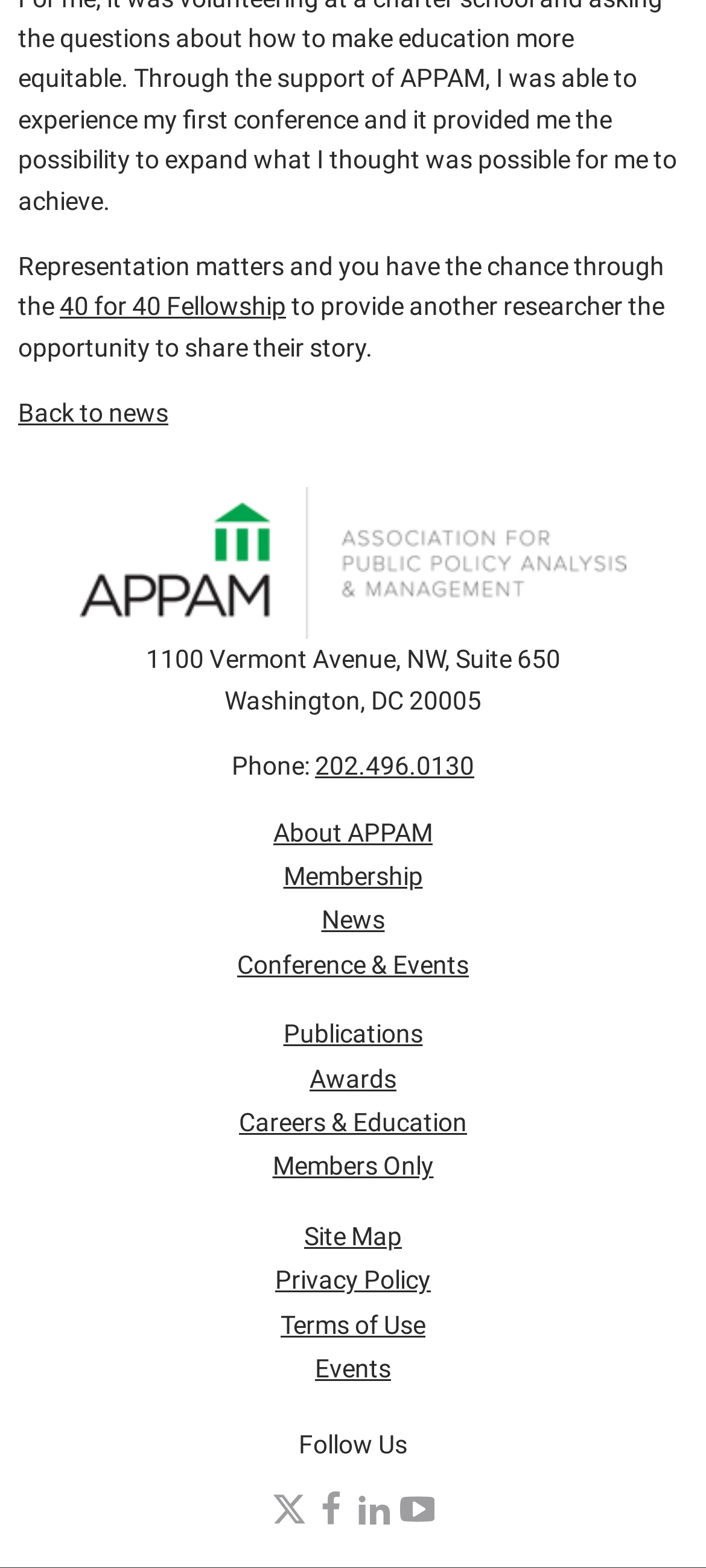Determine the bounding box coordinates for the region that must be clicked to execute the following instruction: "Call the phone number".

[0.446, 0.479, 0.672, 0.498]